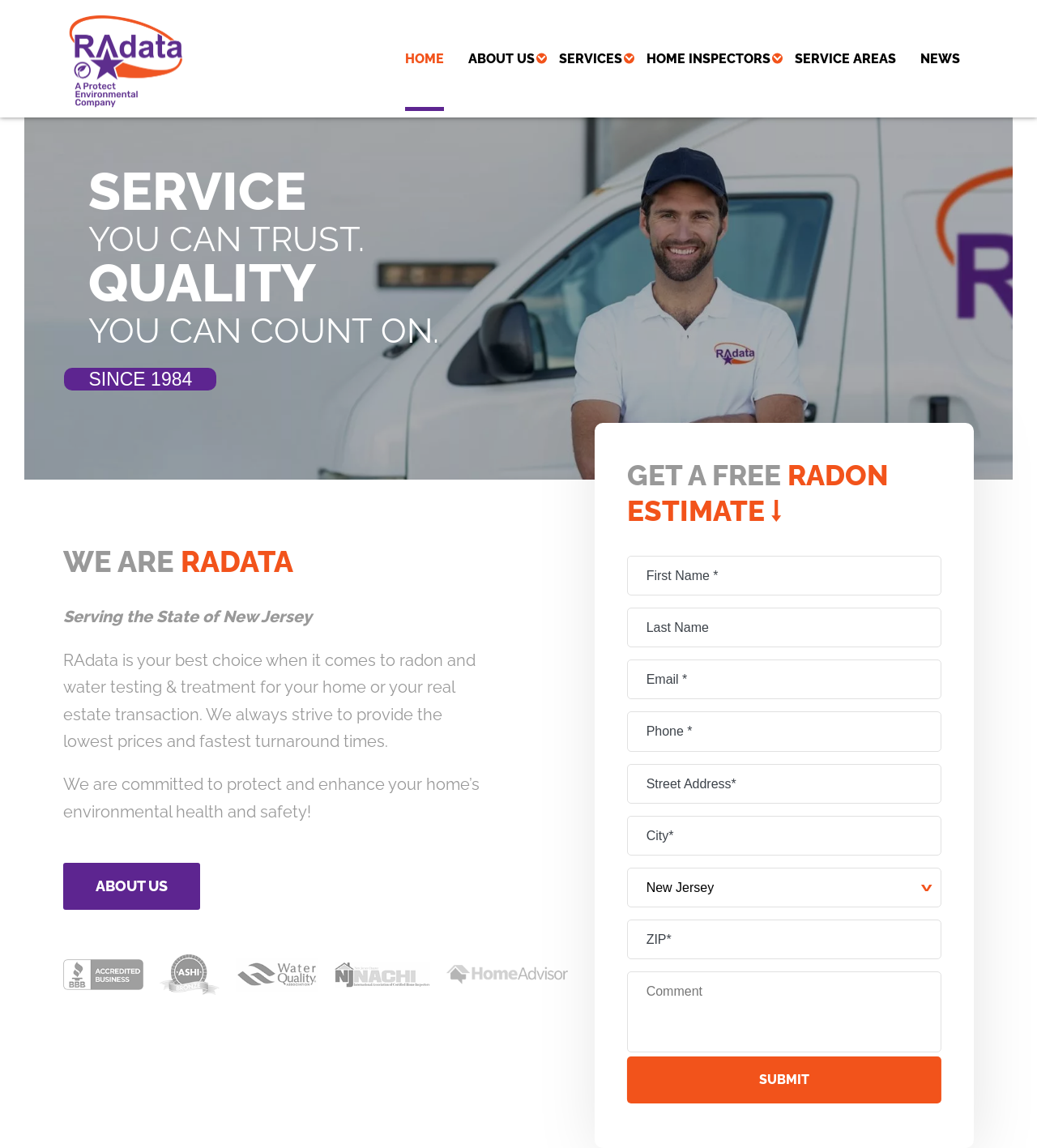Please determine the bounding box coordinates for the element that should be clicked to follow these instructions: "Click the 'HOME' link".

[0.391, 0.044, 0.428, 0.058]